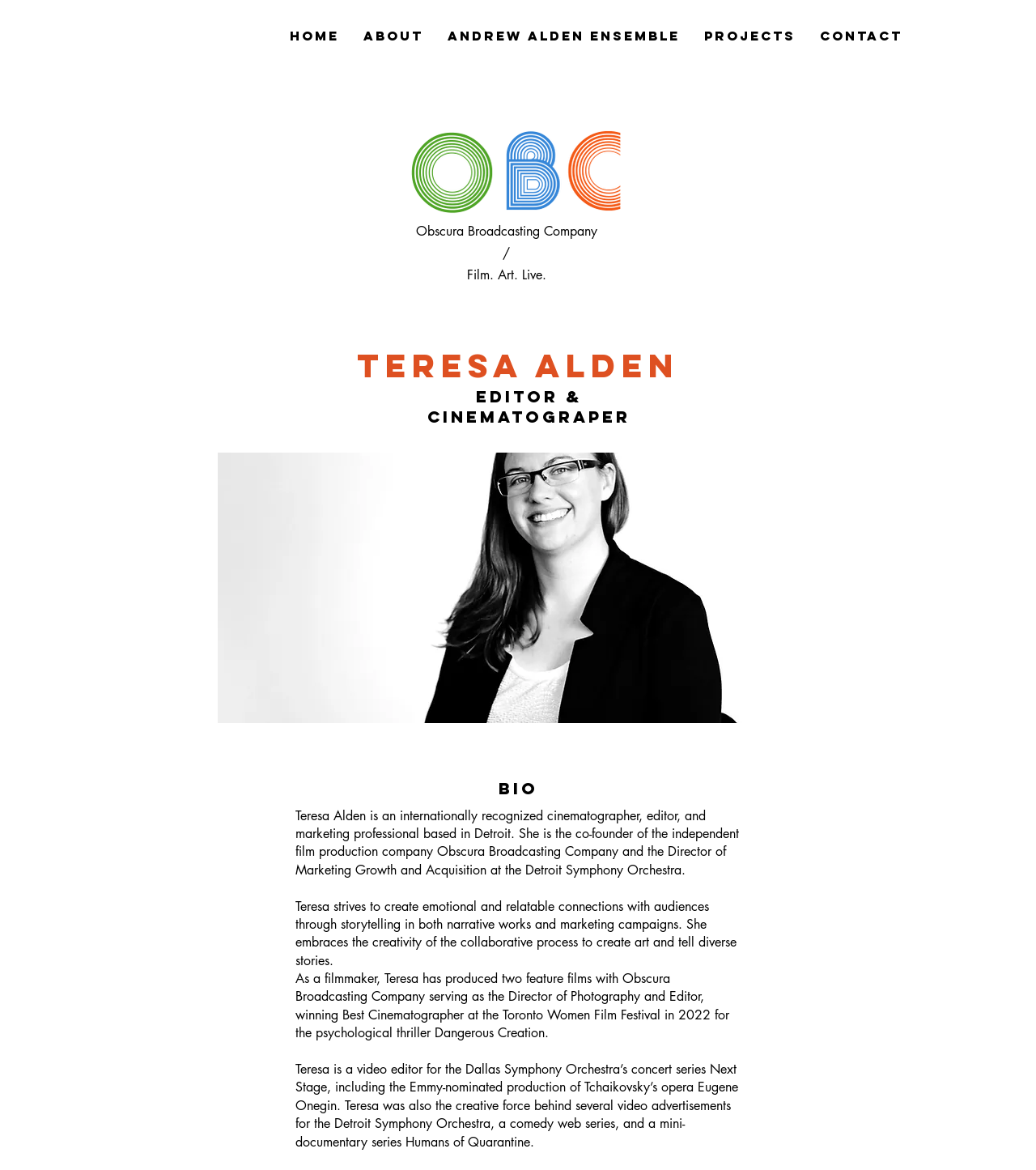Reply to the question with a single word or phrase:
What is Teresa Alden's profession?

Cinematographer and Editor